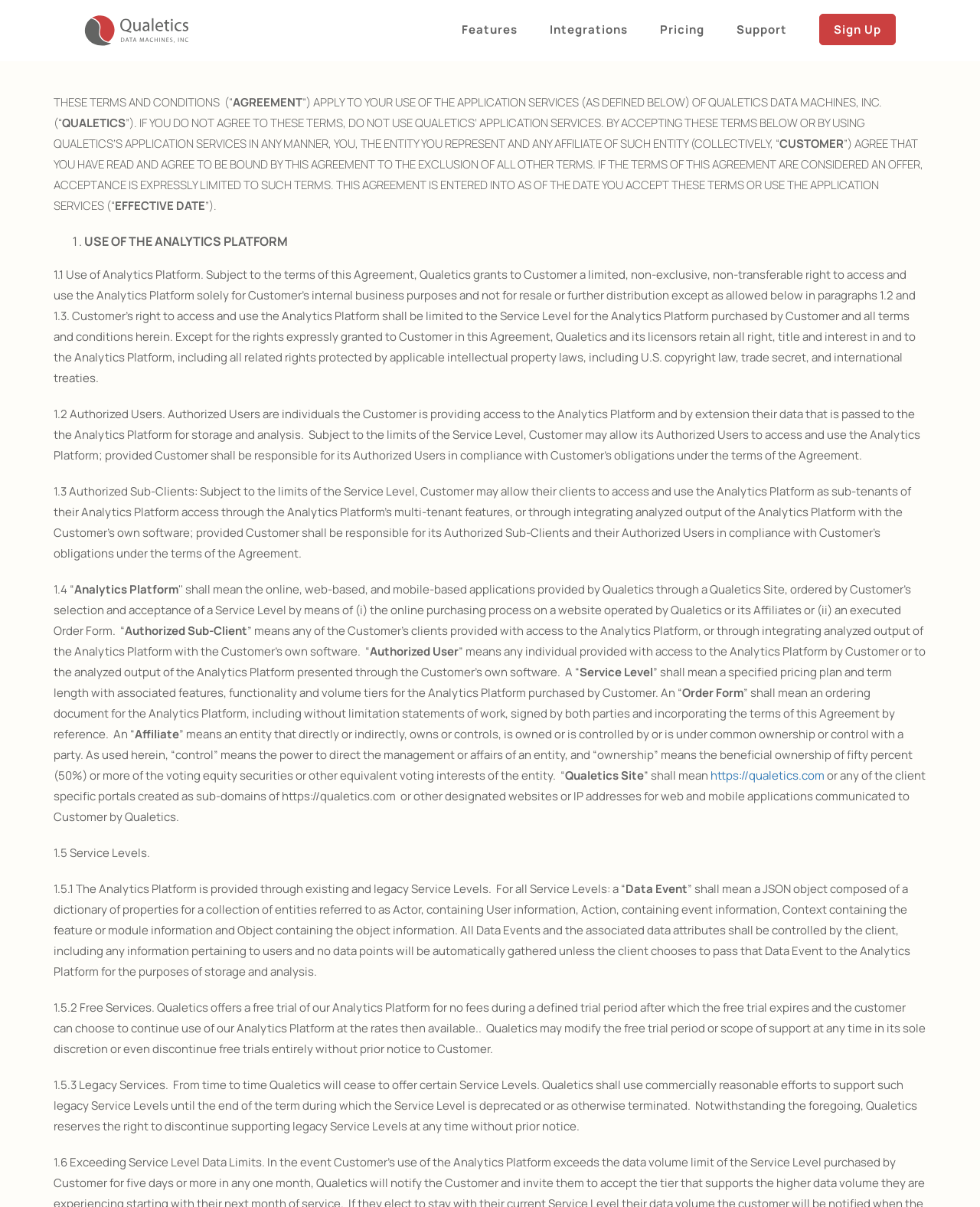Determine the bounding box coordinates (top-left x, top-left y, bottom-right x, bottom-right y) of the UI element described in the following text: https://qualetics.com

[0.725, 0.636, 0.841, 0.649]